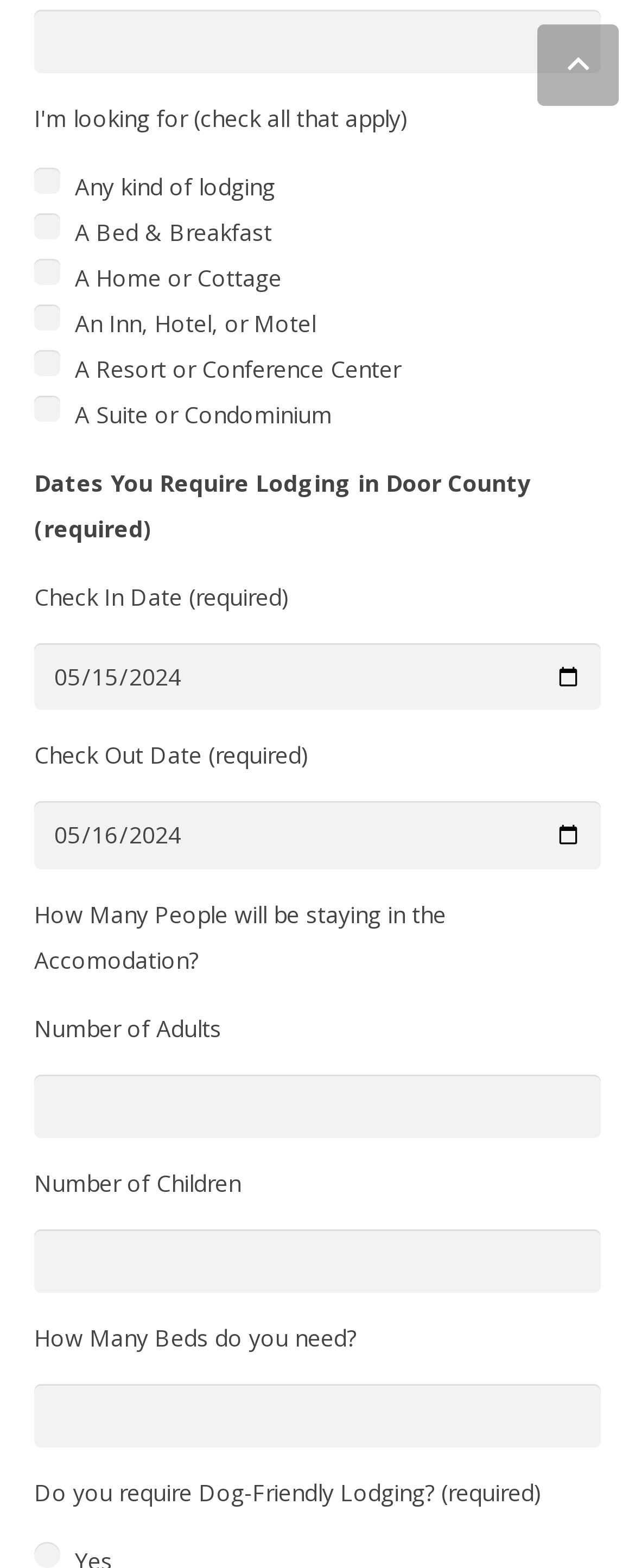Provide the bounding box coordinates of the UI element this sentence describes: "name="text-676"".

[0.054, 0.685, 0.946, 0.726]